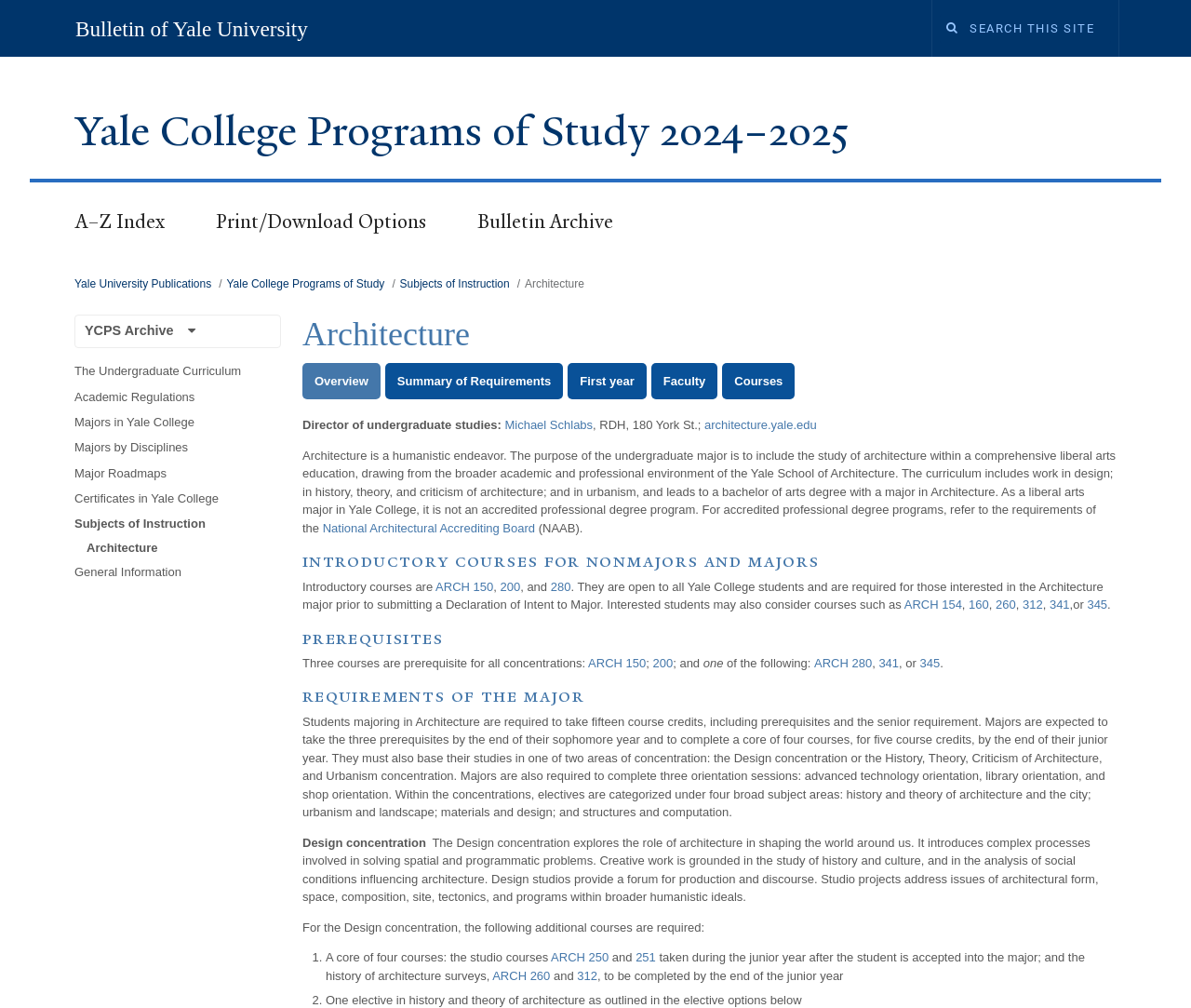Highlight the bounding box coordinates of the element that should be clicked to carry out the following instruction: "View Overview". The coordinates must be given as four float numbers ranging from 0 to 1, i.e., [left, top, right, bottom].

[0.254, 0.36, 0.319, 0.396]